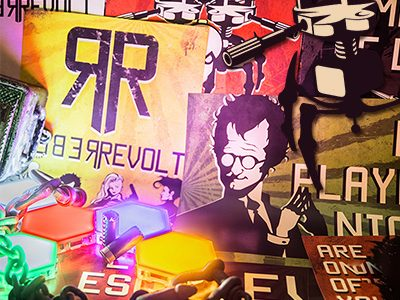Provide a thorough and detailed caption for the image.

The image highlights an array of vibrant and distinctive elements related to the game "Rebel Revolt." Central to the composition is a stylized artwork of a character, featuring a bespectacled figure with a playful demeanor, indicating the game's thematic focus on espionage and strategy. Surrounding this character are several colorful game components, including neon lights that seem to glow dynamically, enhancing the playful atmosphere. 

In the background, various artistic posters and graphics are visible, prominently displaying the title "REBEL REVOLT" in bold lettering. These elements collectively convey an exciting narrative, inviting players to engage in a thrilling escape room experience filled with puzzles and challenges. The overall aesthetic is lively and colorful, aimed at enticing both friends and family to participate in this unique and interactive board game adventure.